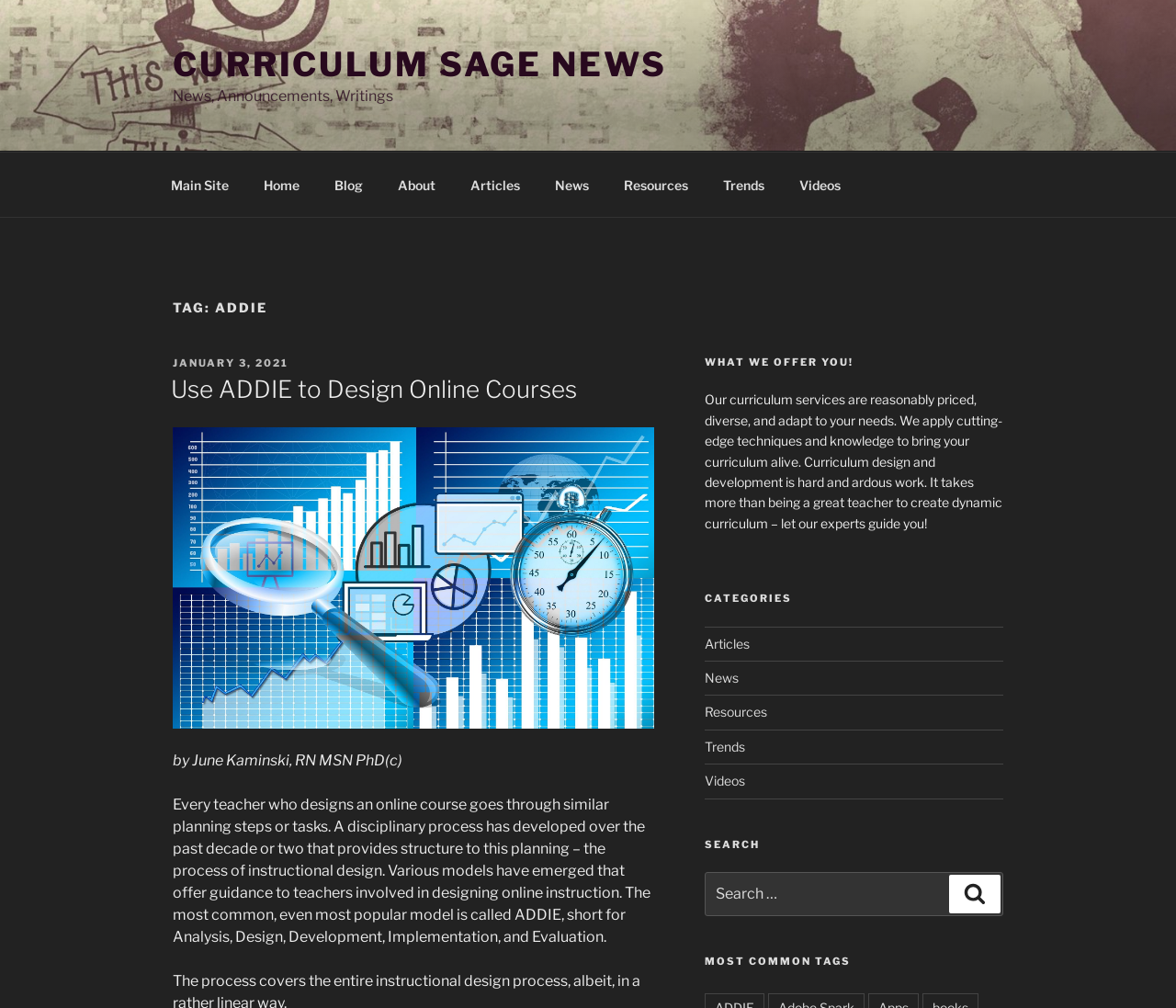Determine the bounding box coordinates for the area that needs to be clicked to fulfill this task: "Visit the 'Main Site'". The coordinates must be given as four float numbers between 0 and 1, i.e., [left, top, right, bottom].

[0.131, 0.161, 0.208, 0.206]